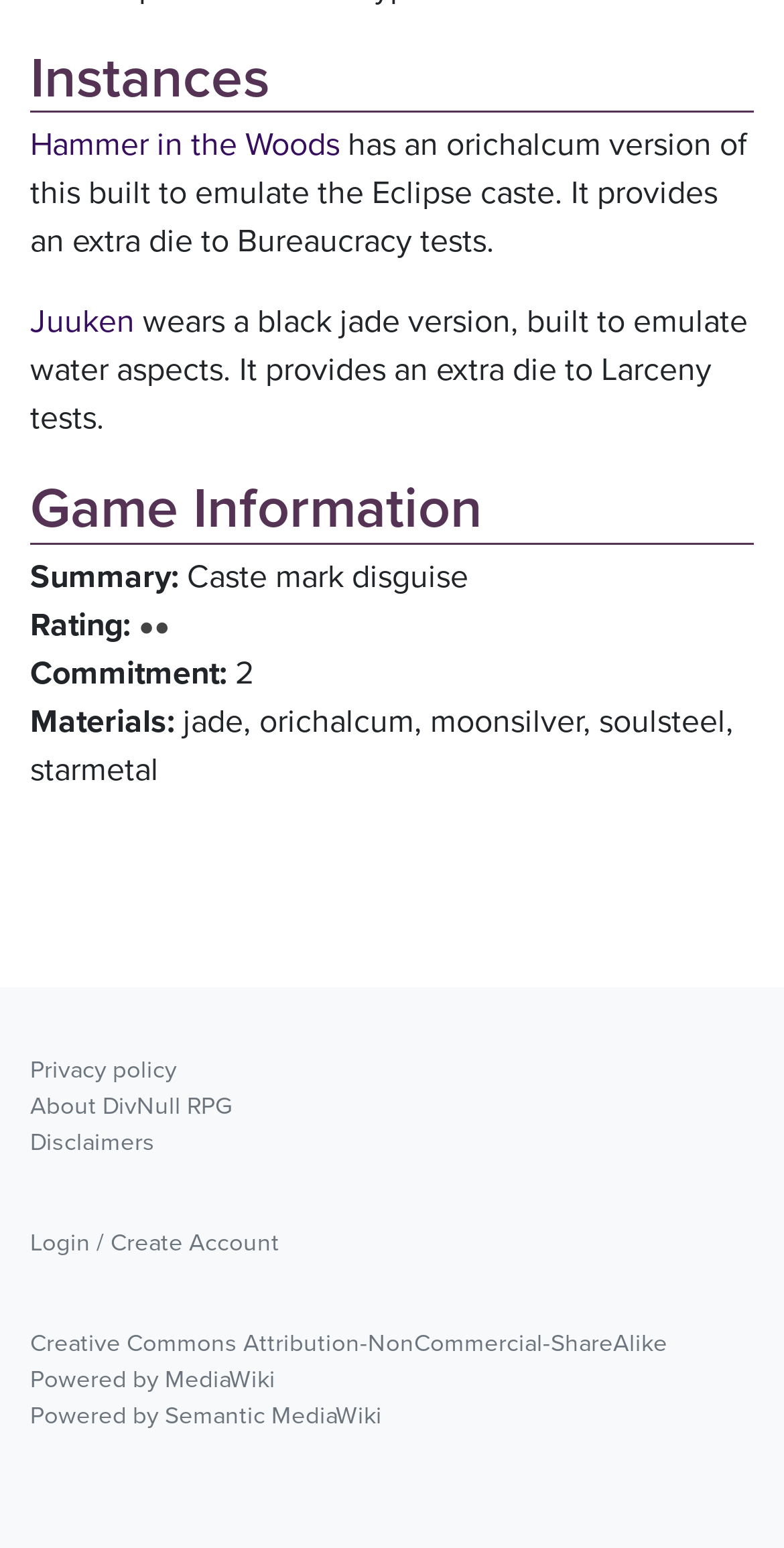What is the caste mark disguise of the item?
Using the visual information, answer the question in a single word or phrase.

Caste mark disguise